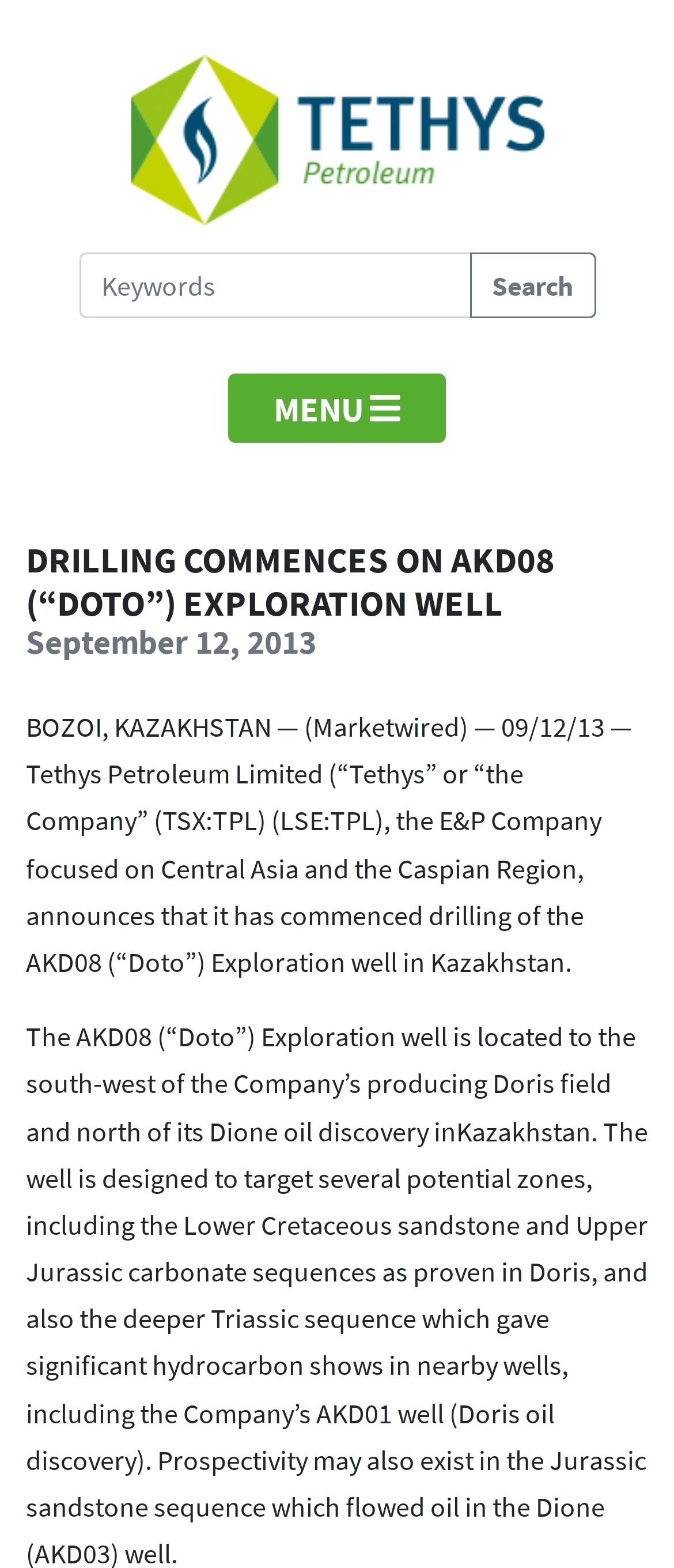Offer a detailed explanation of the webpage layout and contents.

The webpage is about an announcement from Tethys Petroleum, a company focused on Central Asia and the Caspian Region. At the top, there is a logo image and a link. Below the logo, there is a navigation button labeled "Toggle navigation" with a "MENU" text next to it. 

On the right side of the navigation button, there is a search bar with a "Search Tethys Petroleum" placeholder text and a "Search" button. 

The main content of the webpage is an article with a heading "DRILLING COMMENCES ON AKD08 (“DOTO”) EXPLORATION WELL" and a subheading "September 12, 2013". The article starts with a paragraph of text, which announces that Tethys Petroleum has commenced drilling of the AKD08 (“Doto”) Exploration well in Kazakhstan.